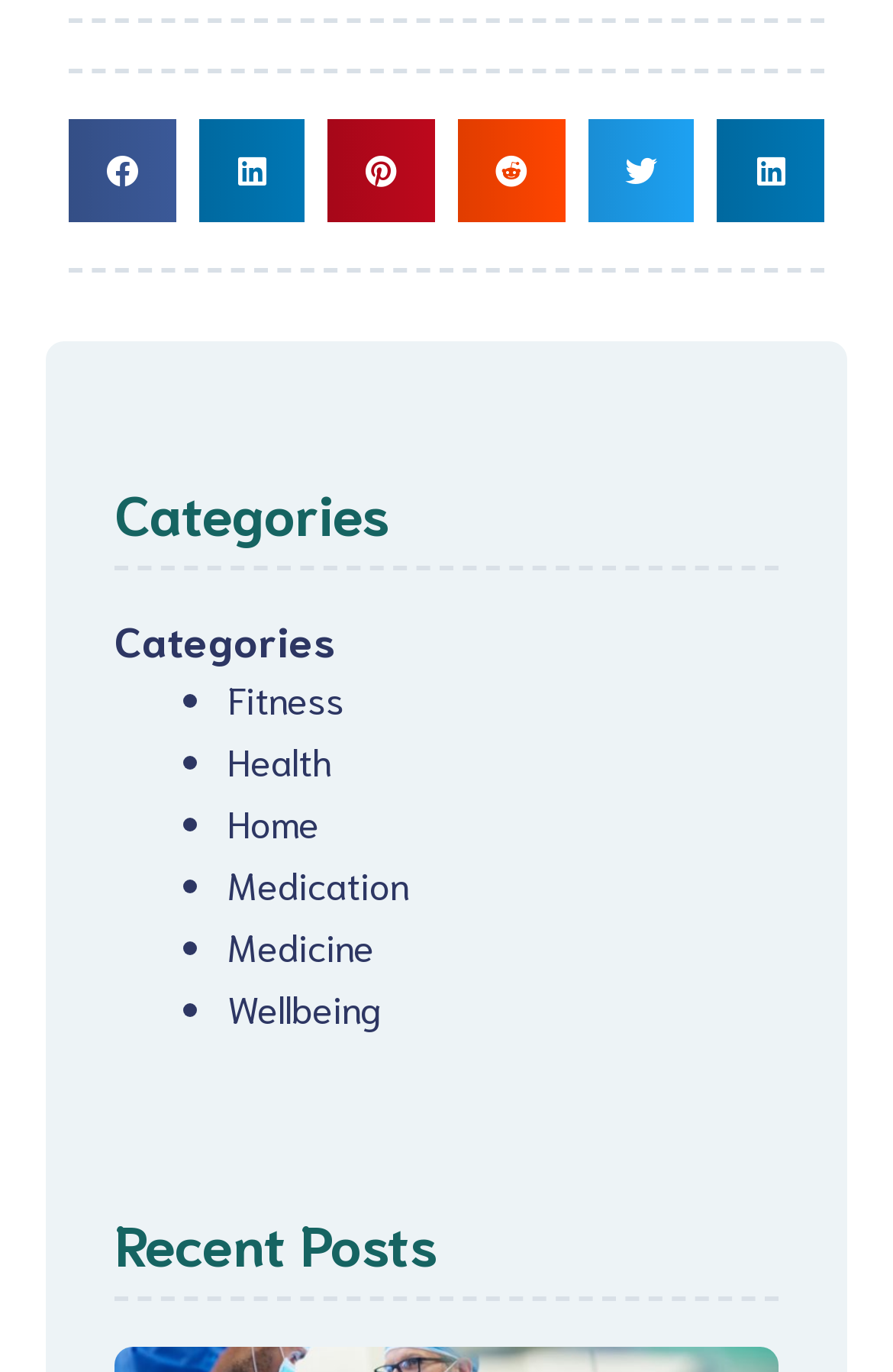Bounding box coordinates are specified in the format (top-left x, top-left y, bottom-right x, bottom-right y). All values are floating point numbers bounded between 0 and 1. Please provide the bounding box coordinate of the region this sentence describes: Medication

[0.254, 0.626, 0.457, 0.661]